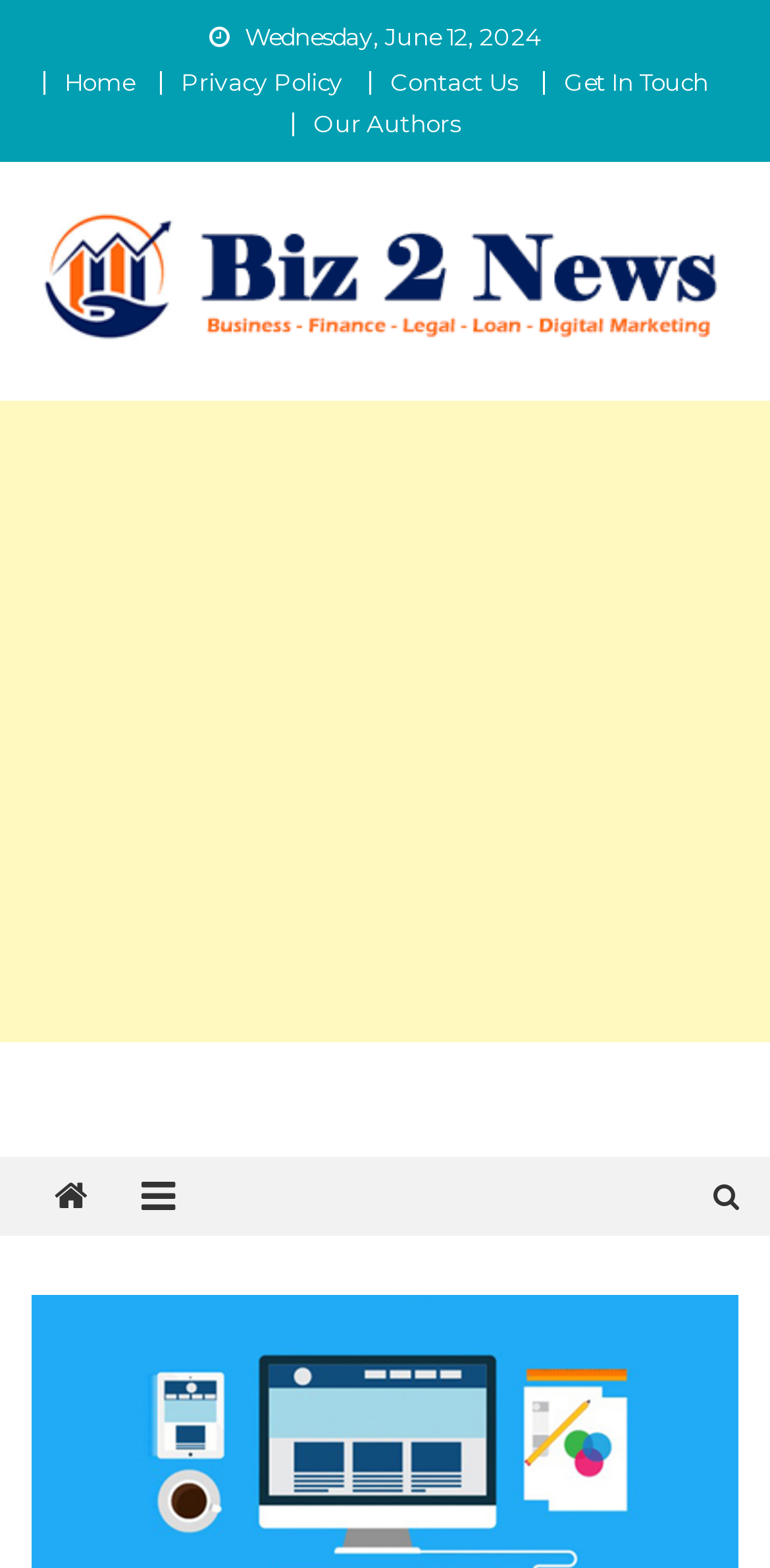Pinpoint the bounding box coordinates of the area that should be clicked to complete the following instruction: "go to home page". The coordinates must be given as four float numbers between 0 and 1, i.e., [left, top, right, bottom].

[0.083, 0.042, 0.173, 0.061]